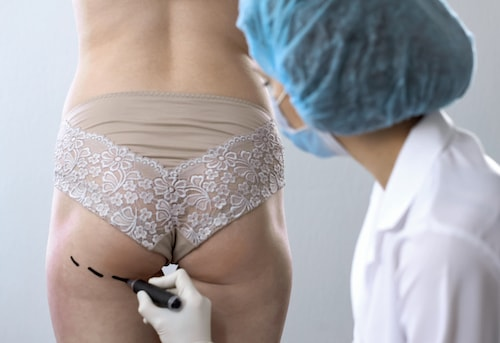What is the patient wearing?
Please provide a full and detailed response to the question.

The patient is wearing lace-trimmed undergarments, which are visible from behind, and are likely worn for the consultation to facilitate the doctor's examination and marking of the area for potential procedures.